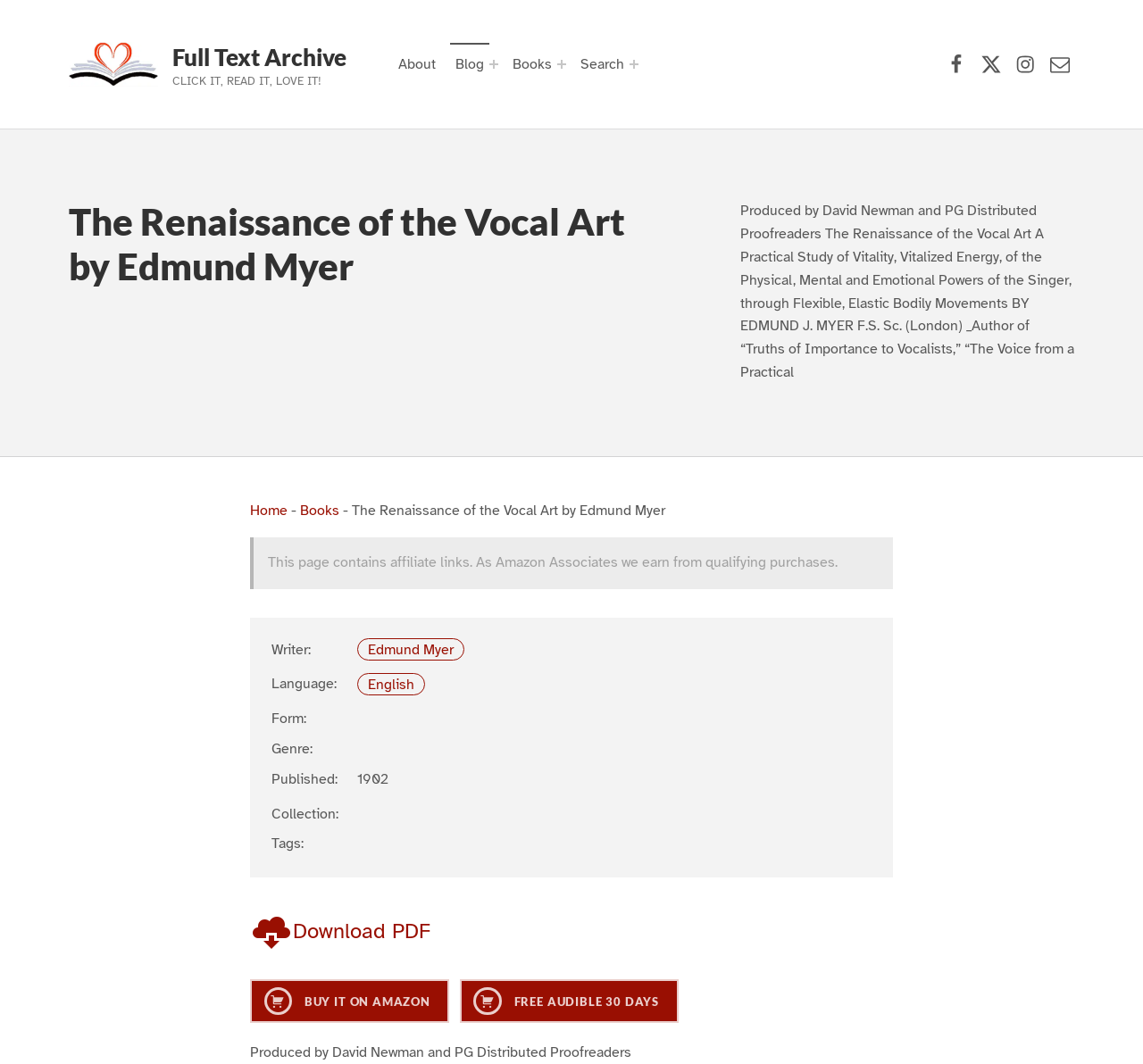What is the headline of the webpage?

The Renaissance of the Vocal Art by Edmund Myer